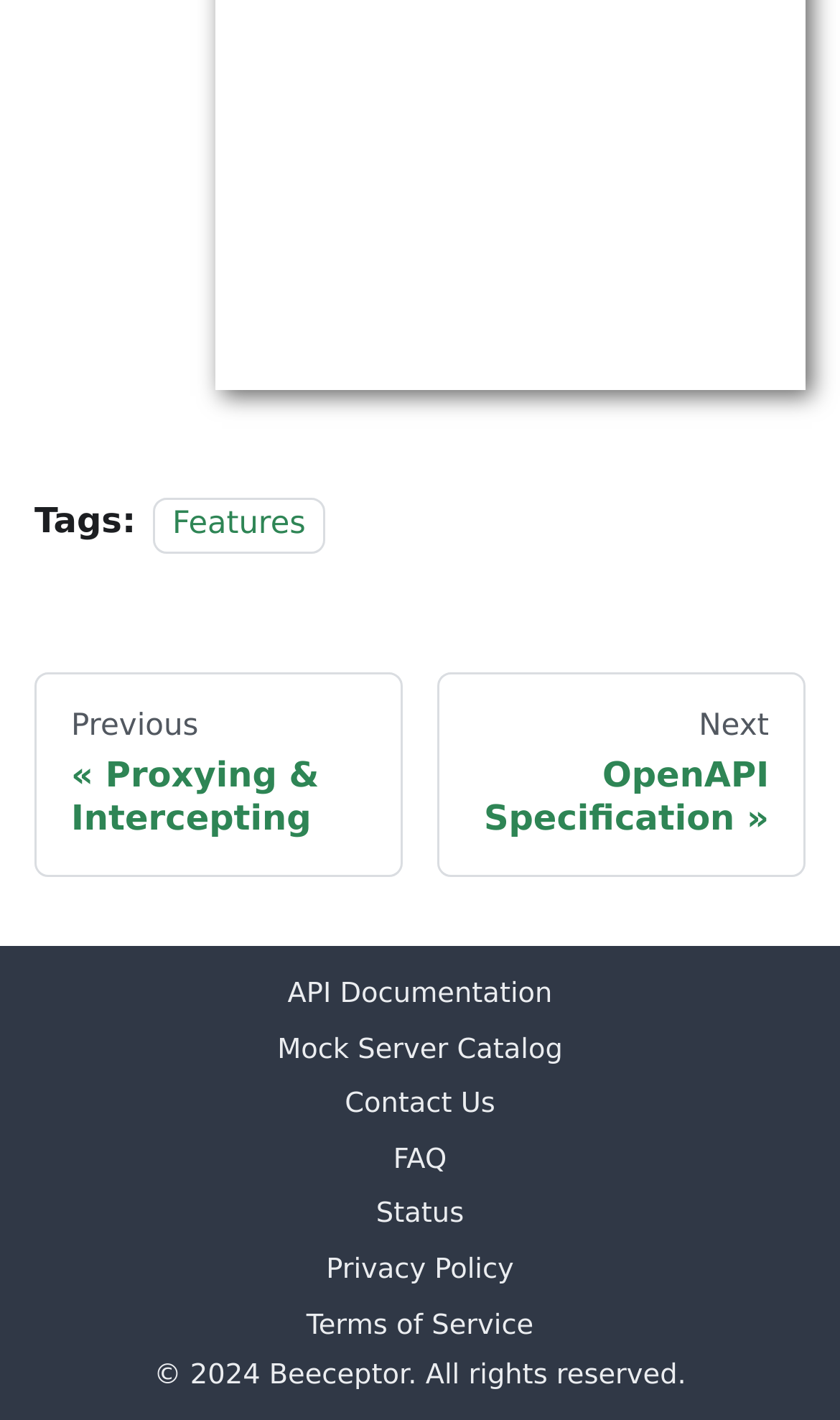Provide a one-word or brief phrase answer to the question:
What is the text above the 'Features' link?

Tags: